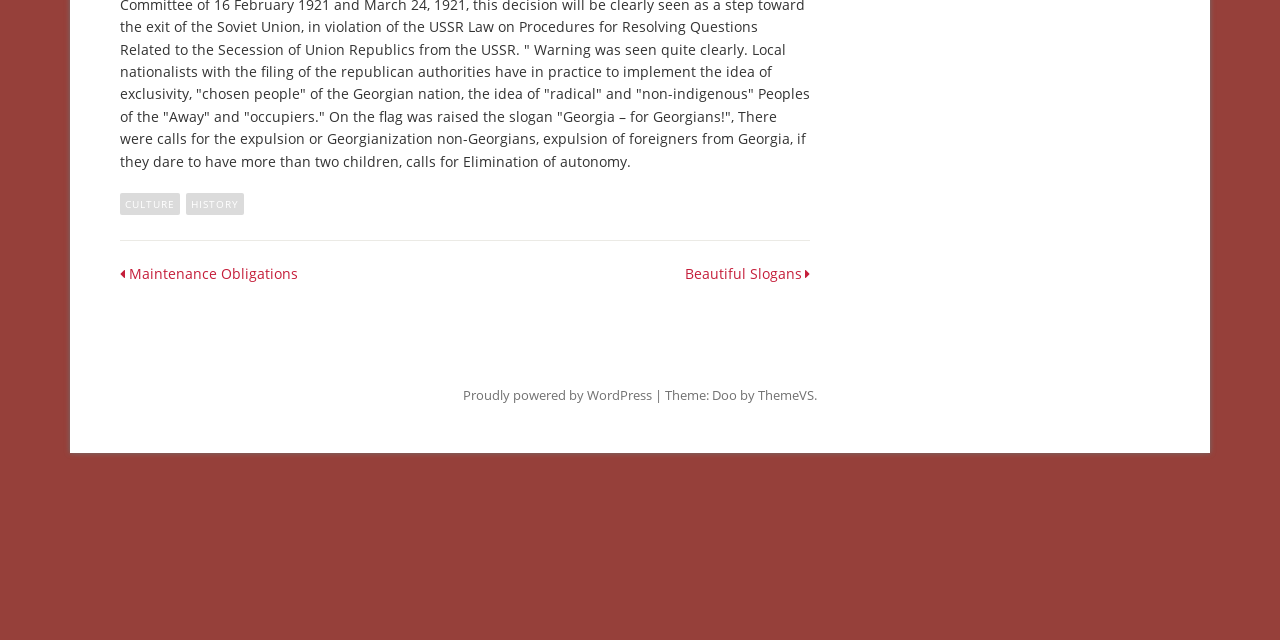Please specify the bounding box coordinates in the format (top-left x, top-left y, bottom-right x, bottom-right y), with values ranging from 0 to 1. Identify the bounding box for the UI component described as follows: Proudly powered by WordPress

[0.362, 0.603, 0.509, 0.631]